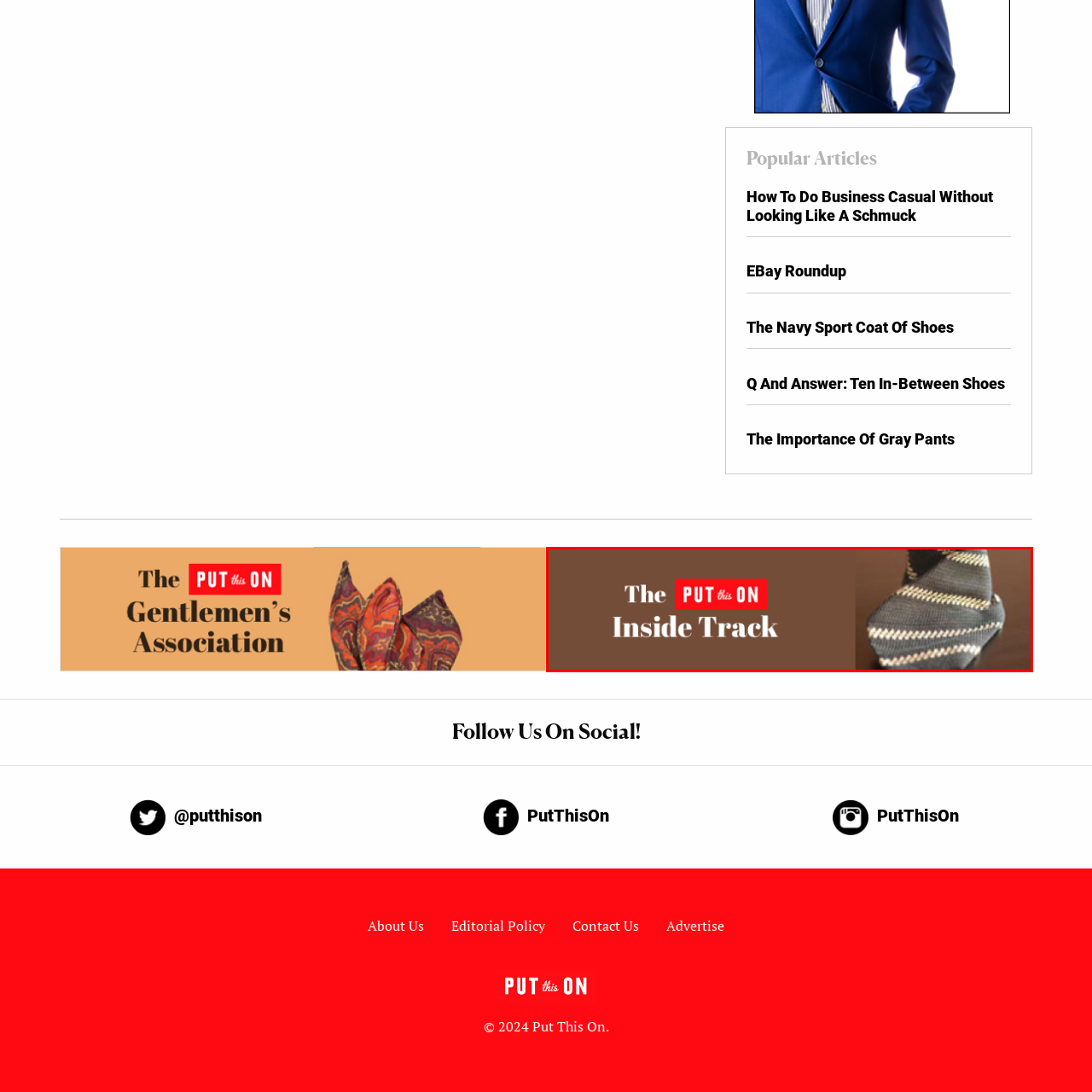What is the pattern on the tie?
Examine the visual content inside the red box and reply with a single word or brief phrase that best answers the question.

Diagonal stripes